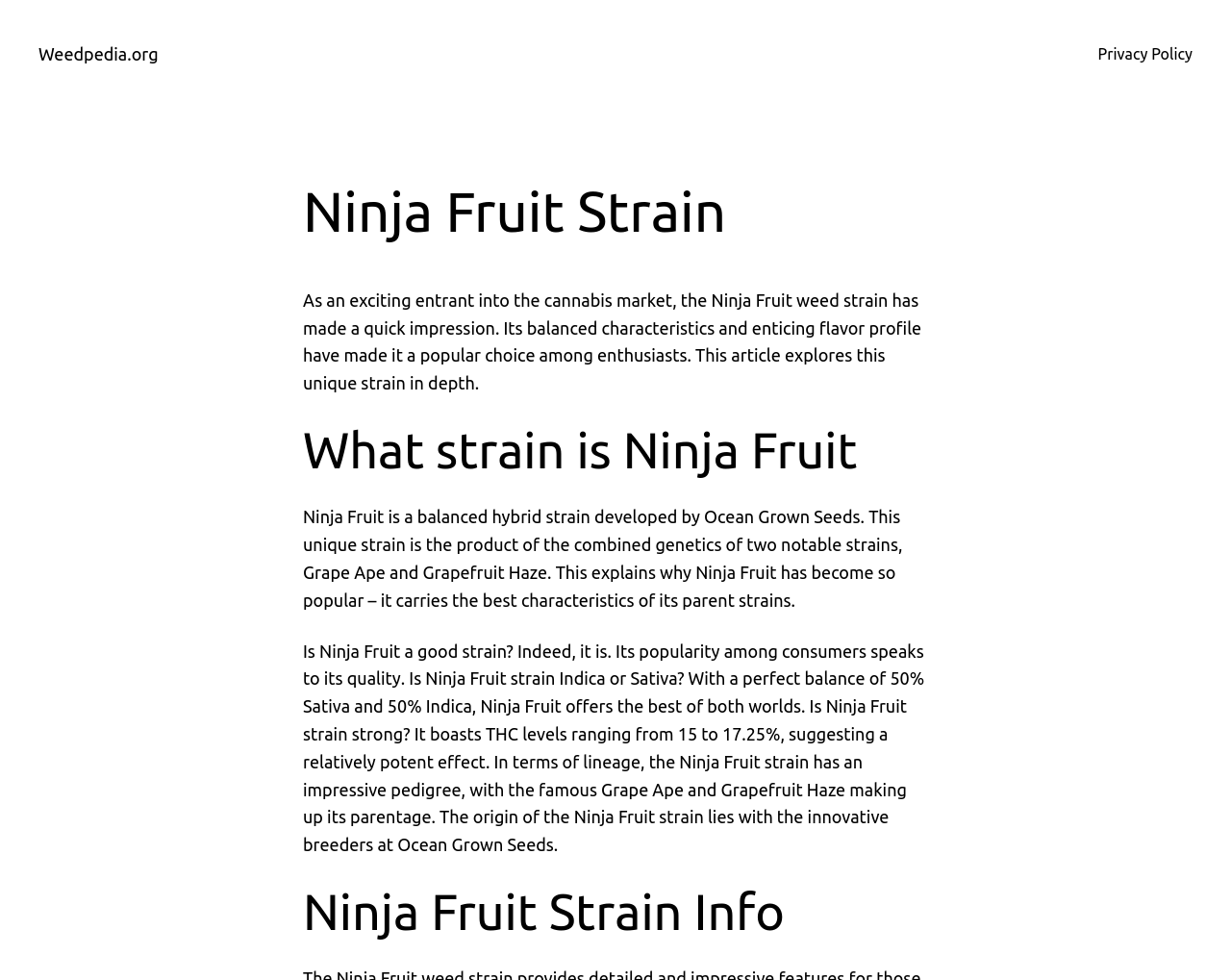What is the flavor profile of the Ninja Fruit strain?
Give a one-word or short-phrase answer derived from the screenshot.

Enticing